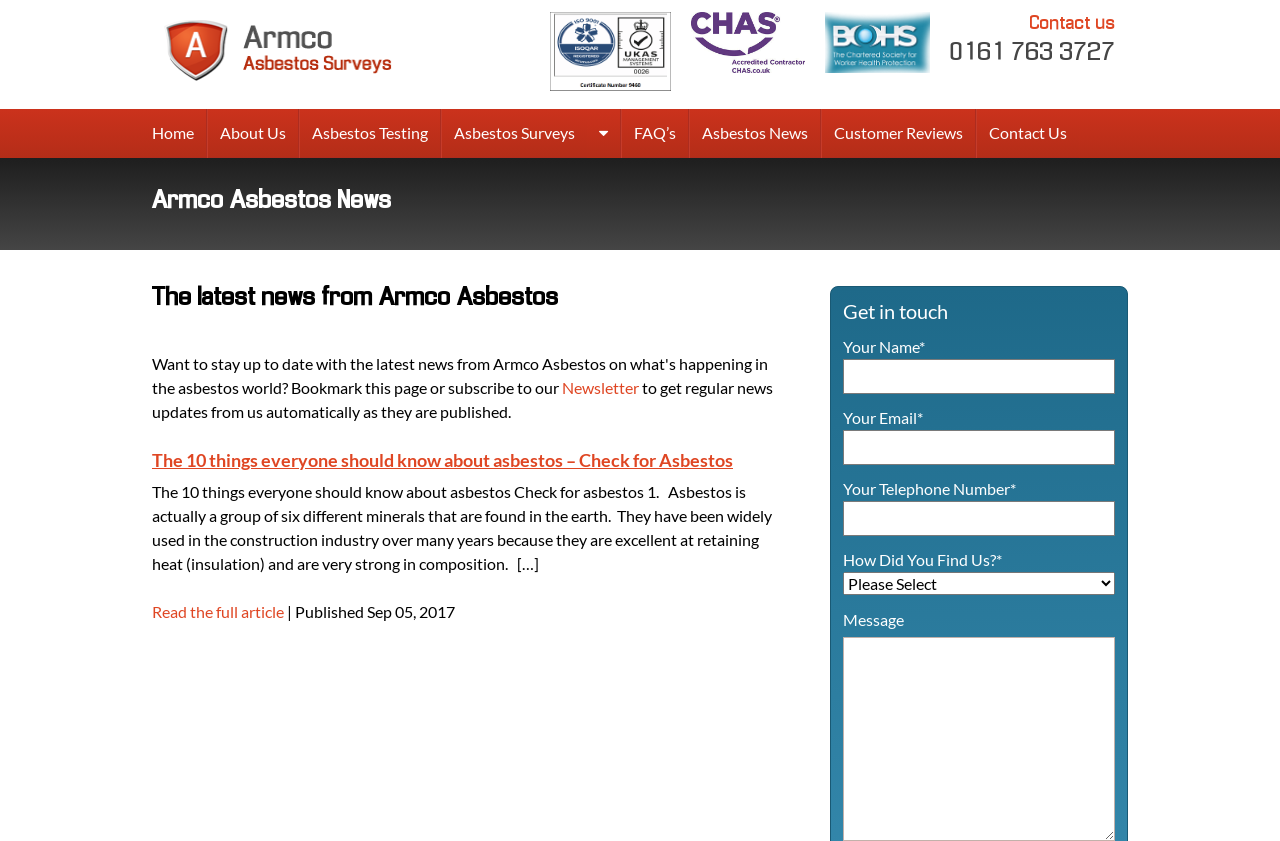What is the purpose of the 'Newsletter' link?
Provide a detailed and extensive answer to the question.

The 'Newsletter' link is accompanied by the text 'to get regular news updates from us automatically as they are published', which suggests that the purpose of the link is to allow users to subscribe to regular news updates.